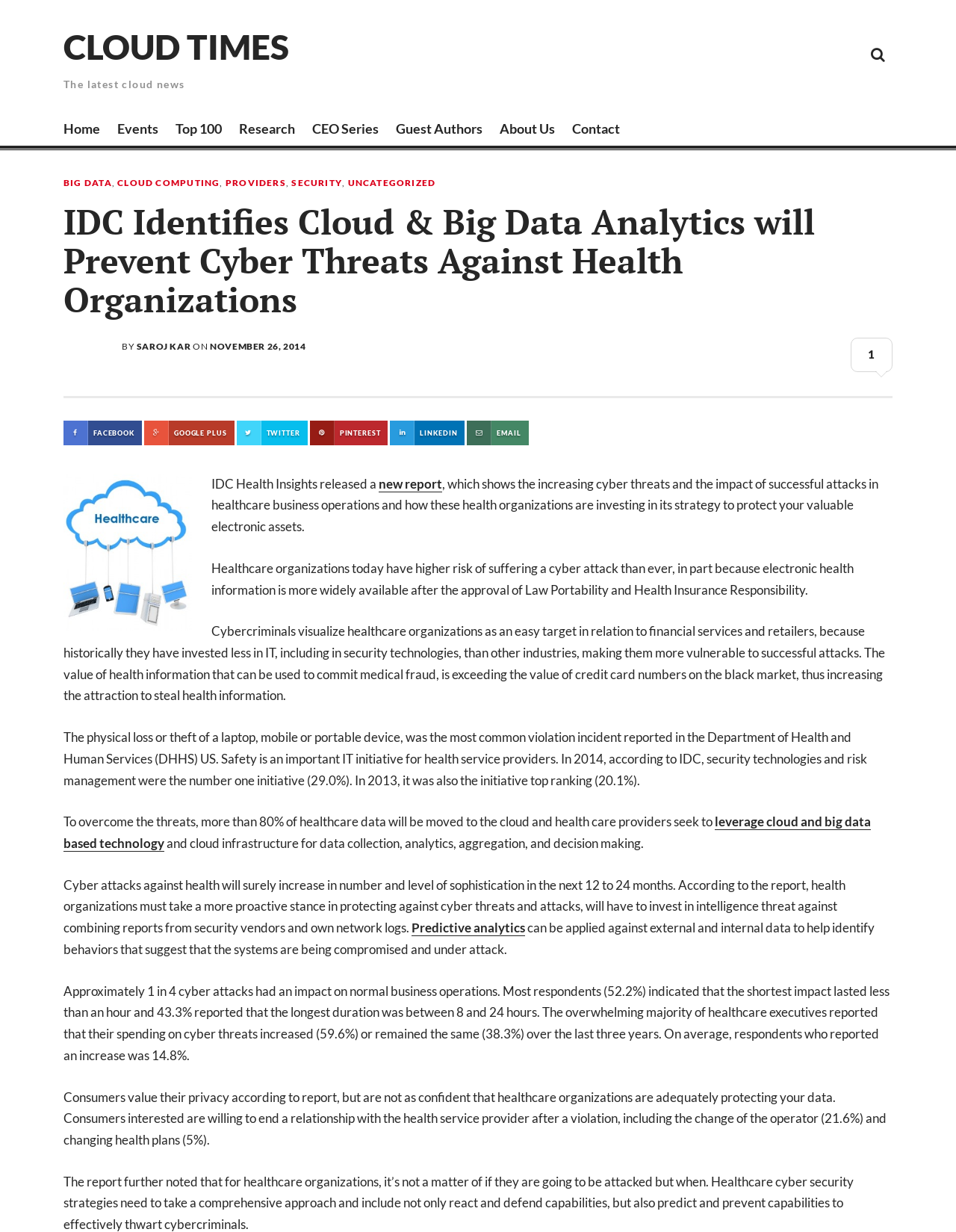Determine the bounding box coordinates of the section I need to click to execute the following instruction: "Search for something". Provide the coordinates as four float numbers between 0 and 1, i.e., [left, top, right, bottom].

None